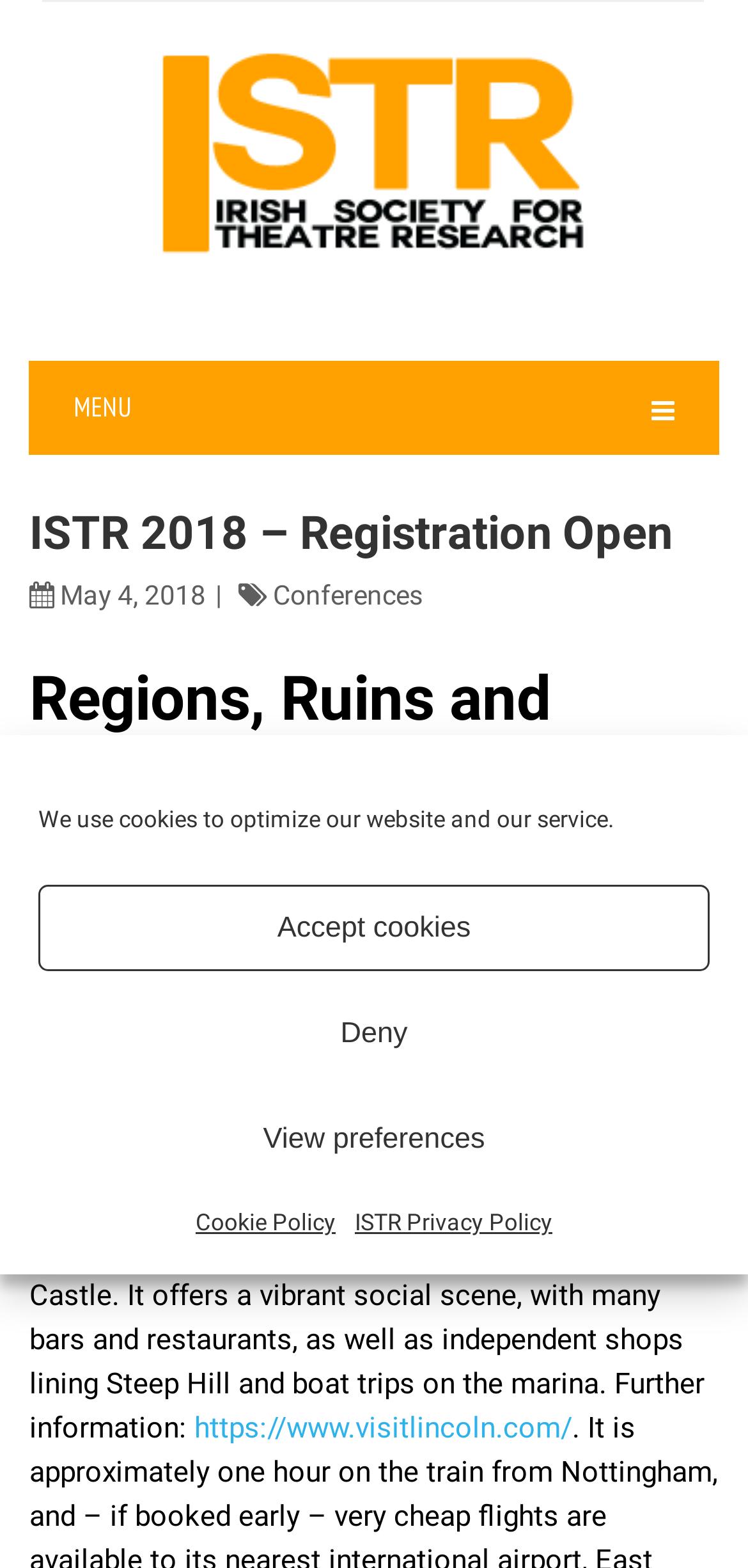Please identify the bounding box coordinates for the region that you need to click to follow this instruction: "Learn more about visiting Lincoln".

[0.26, 0.9, 0.765, 0.922]